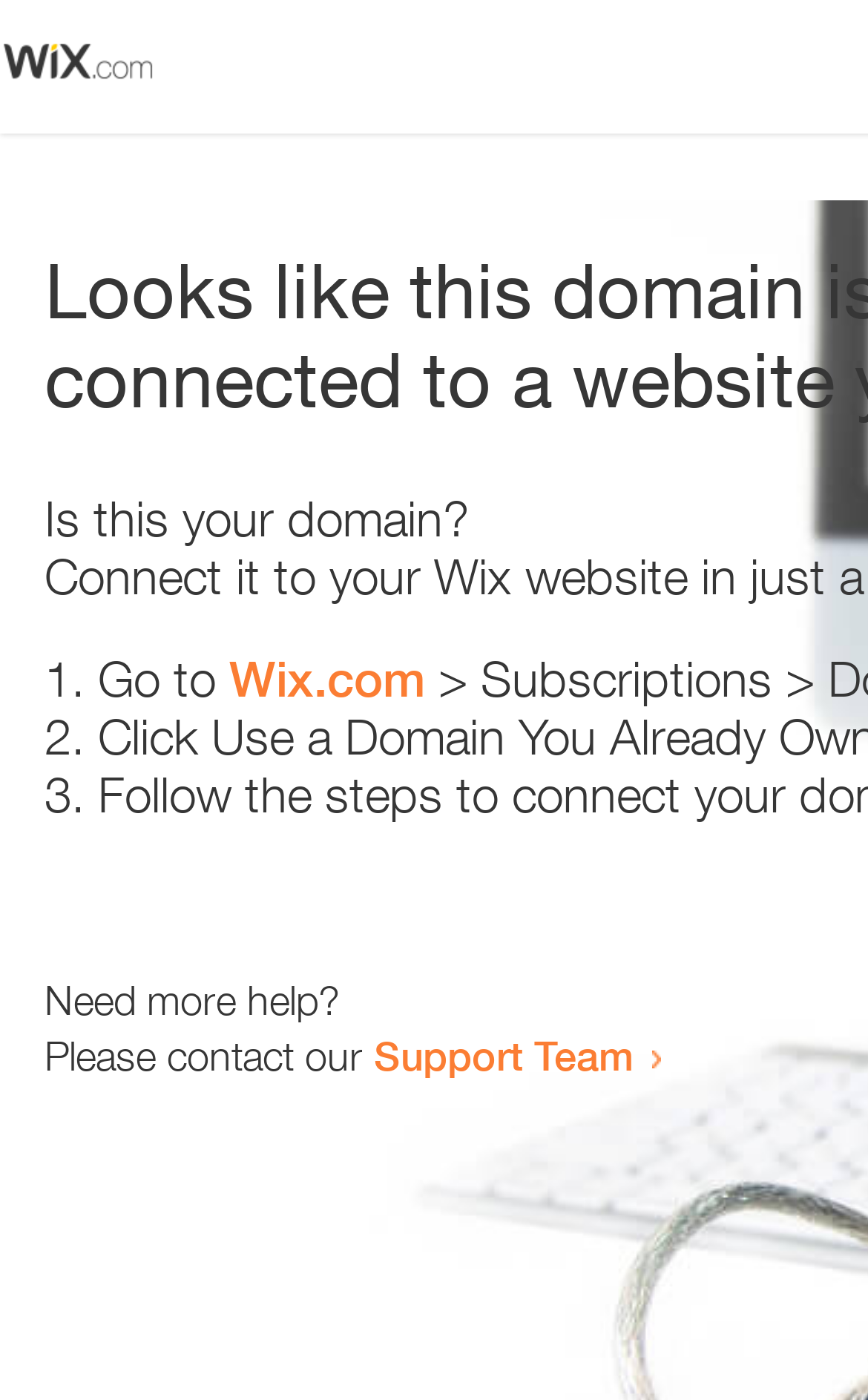Use a single word or phrase to answer the following:
Is the webpage asking a question?

Yes